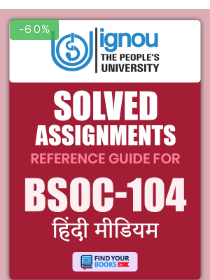Answer the question with a brief word or phrase:
What is the purpose of the reference guide?

To assist with assignments